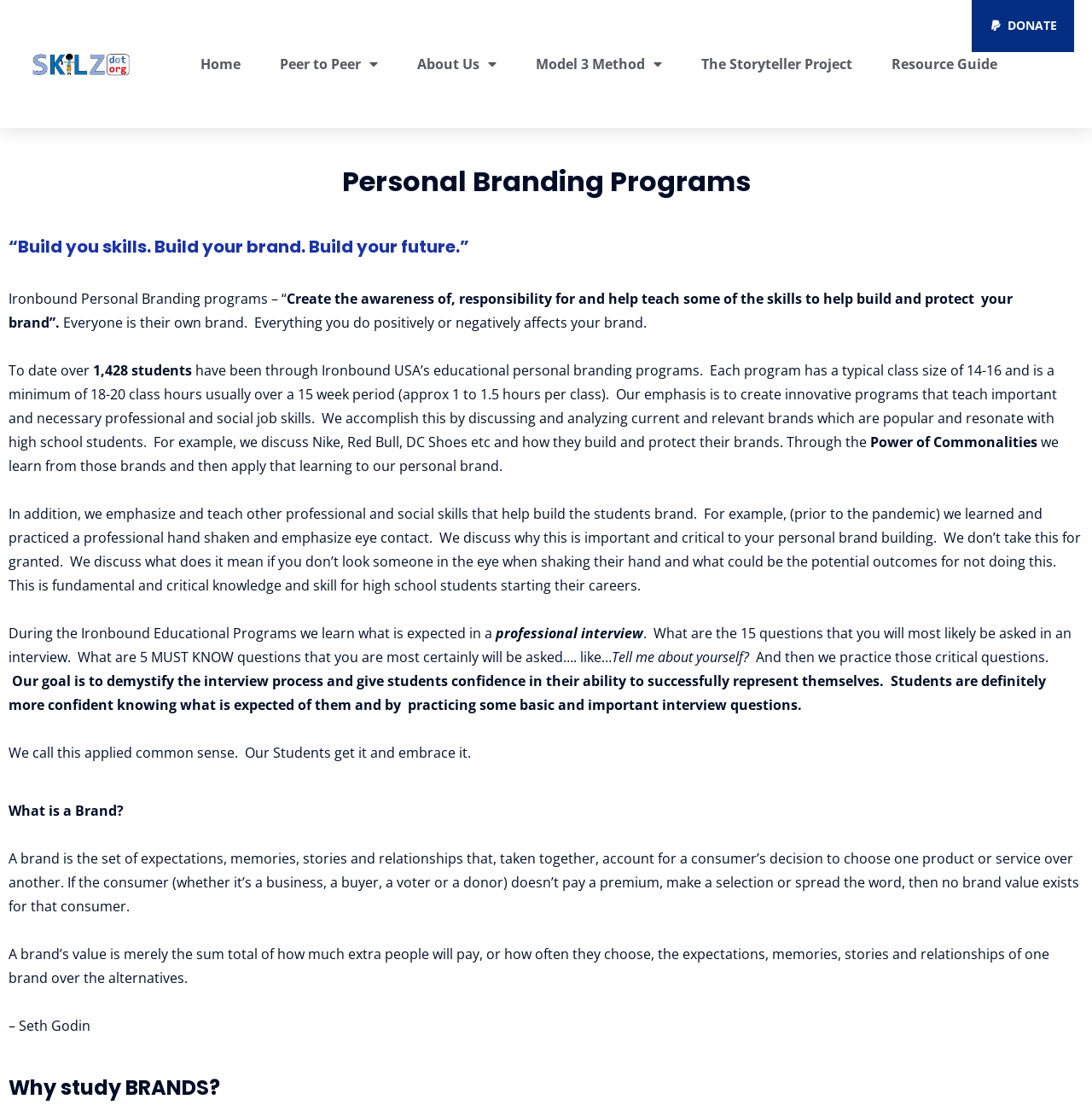Given the webpage screenshot, identify the bounding box of the UI element that matches this description: "Resource Guide".

[0.801, 0.021, 0.929, 0.094]